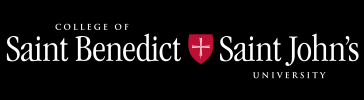Give an in-depth description of the image.

The image features the logo of the College of Saint Benedict and Saint John’s University, showcasing the institution's commitment to education and community. The logo prominently displays the names "Saint Benedict" and "Saint John’s" in elegant typography, accompanied by a distinctive cross symbol, representing the university's values and heritage. The overall design is framed against a black background, which enhances the visibility and impact of the university's branding, reflecting its prestigious academic tradition.